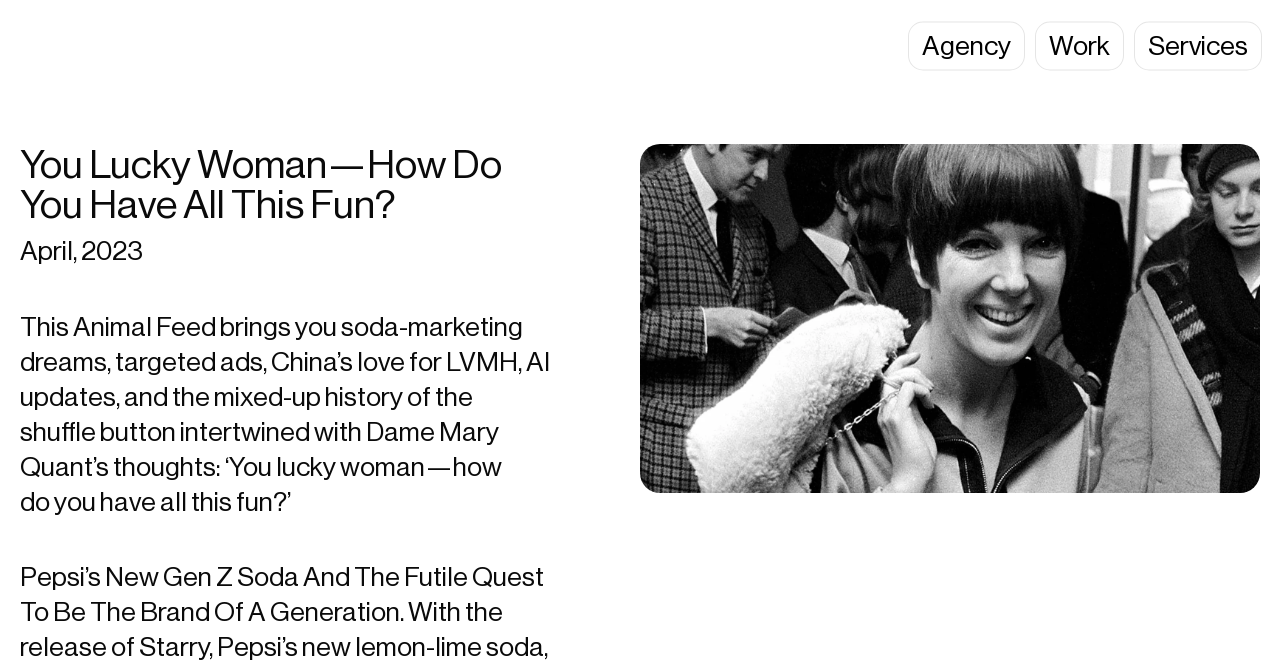How many links are present in the top navigation bar?
Please interpret the details in the image and answer the question thoroughly.

I counted the number of links present in the top navigation bar and found three links: 'Agency', 'Work', and 'Services'.